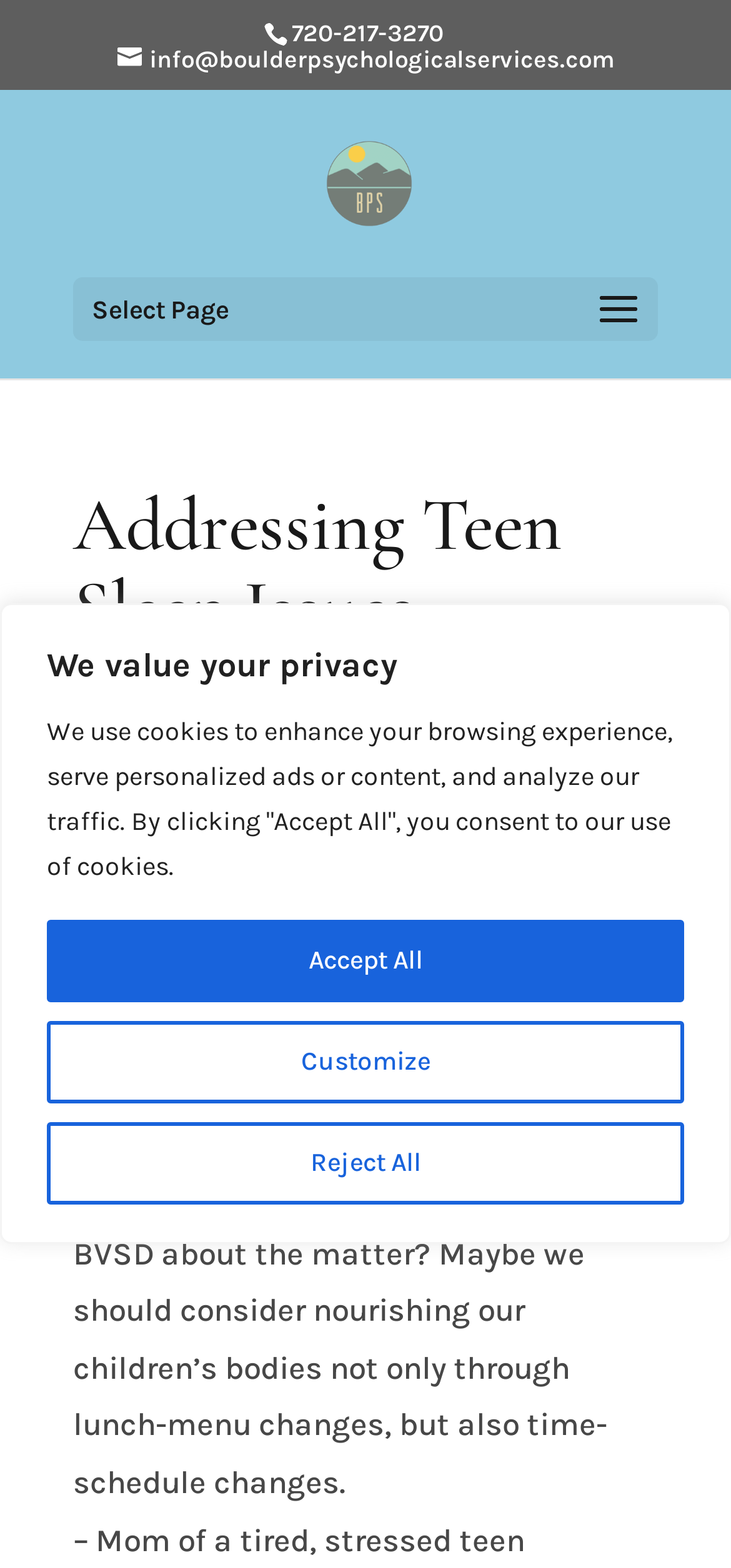Provide an in-depth caption for the webpage.

The webpage appears to be an article or Q&A session featuring Dr. Jan Hittelman from Boulder Psychological Services. At the top of the page, there is a privacy notice with three buttons: "Customize", "Reject All", and "Accept All". Below this notice, there is a phone number "720-217-3270" and an email address "info@boulderpsychologicalservices.com" with a link to Boulder Psychological Services, accompanied by the organization's logo.

On the left side of the page, there is a navigation menu with a "Select Page" option. Below this menu, there is a heading "Addressing Teen Sleep Issues" followed by two links: "School Issues" and "Parenting Difficulties". The main content of the page is a question-and-answer session, where Dr. Jan Hittelman responds to a question from a concerned parent about the importance of addressing sleep deprivation concerns for adolescents. The question is displayed in a block of text, and the parent's signature "– Mom of a tired, stressed teen" is shown below the question.